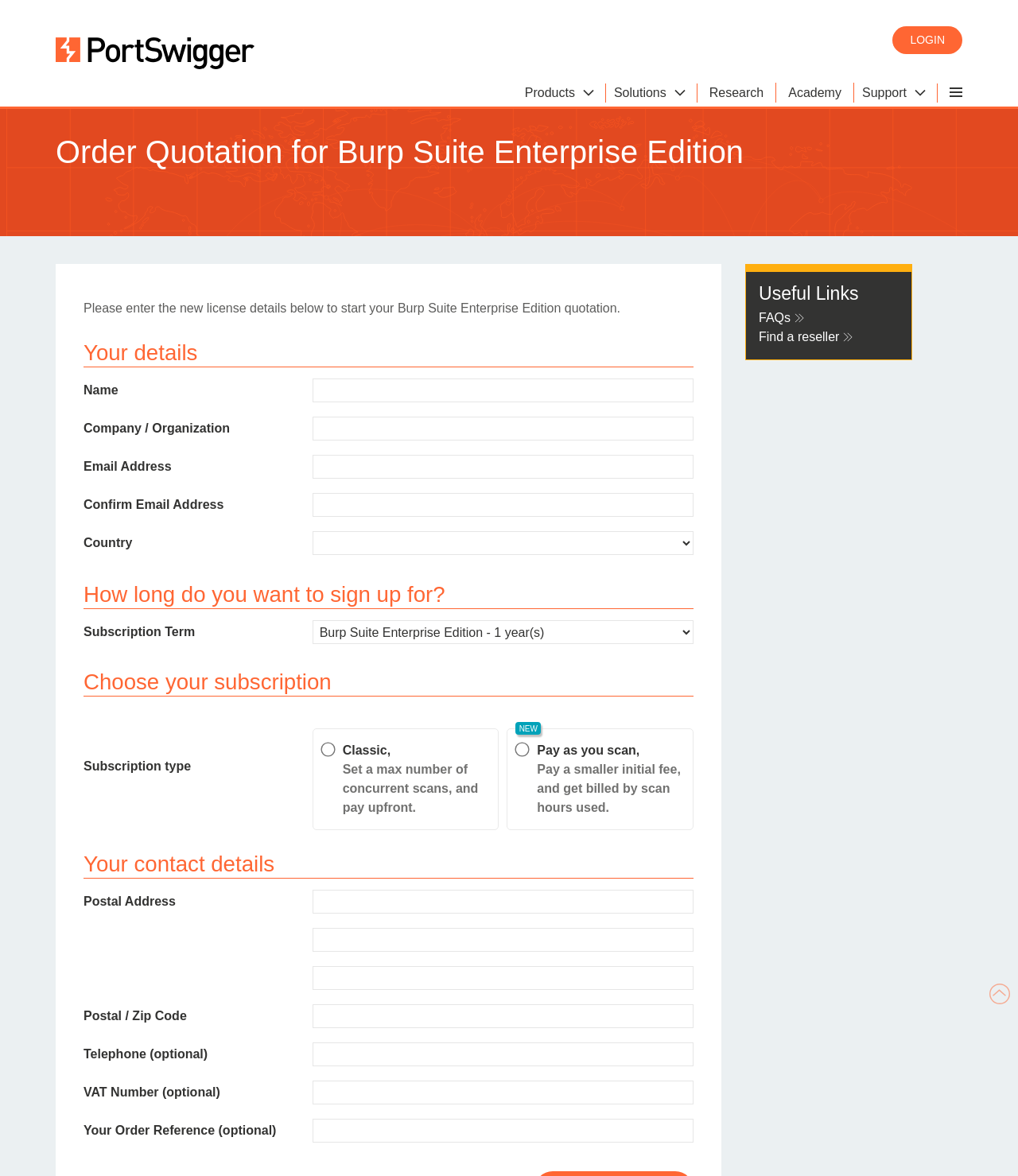What is the alternative to the 'Classic' subscription type?
Observe the image and answer the question with a one-word or short phrase response.

Pay as you scan